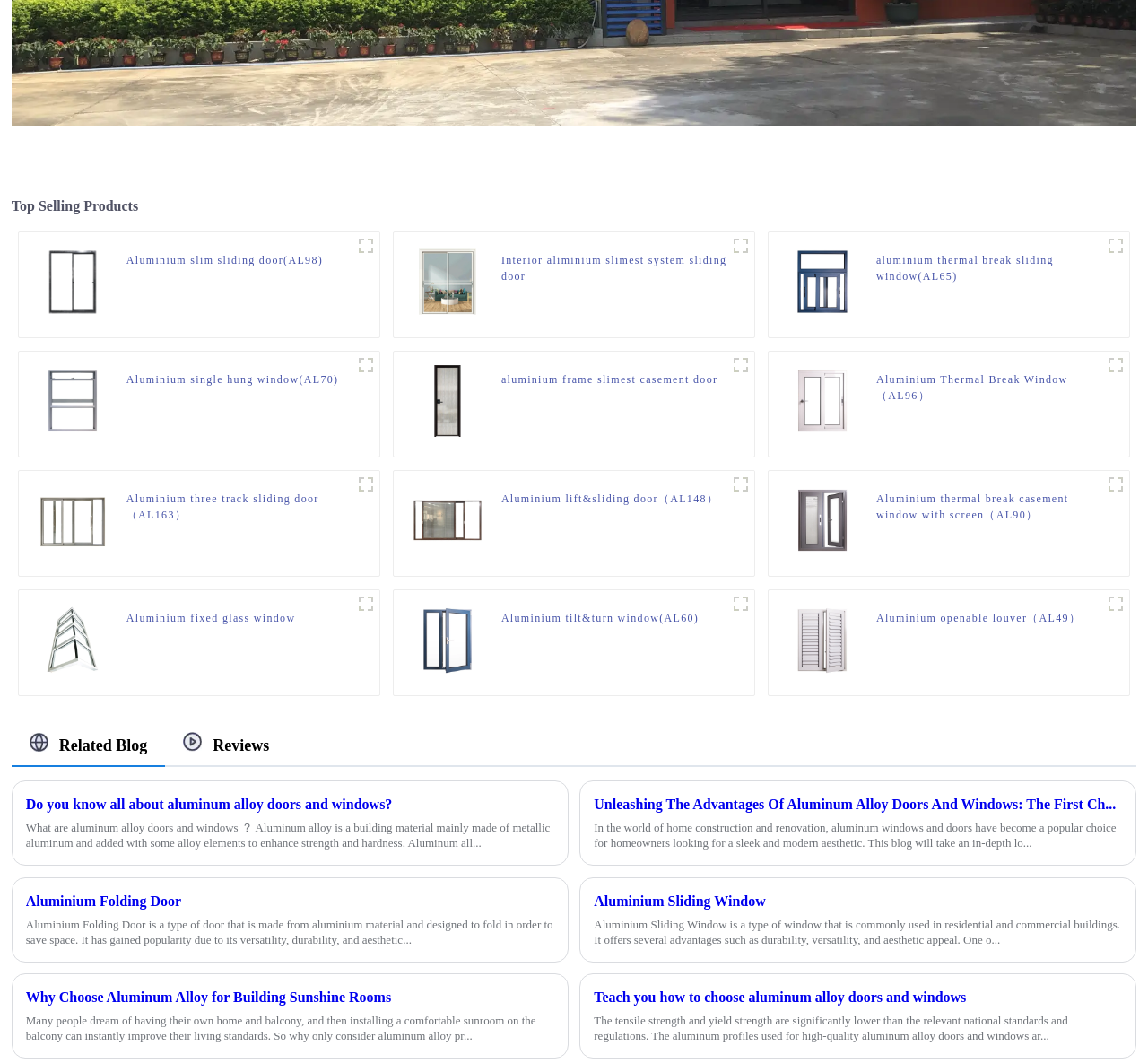Find the bounding box of the UI element described as follows: "Aluminium Thermal Break Window（AL96）".

[0.763, 0.35, 0.96, 0.38]